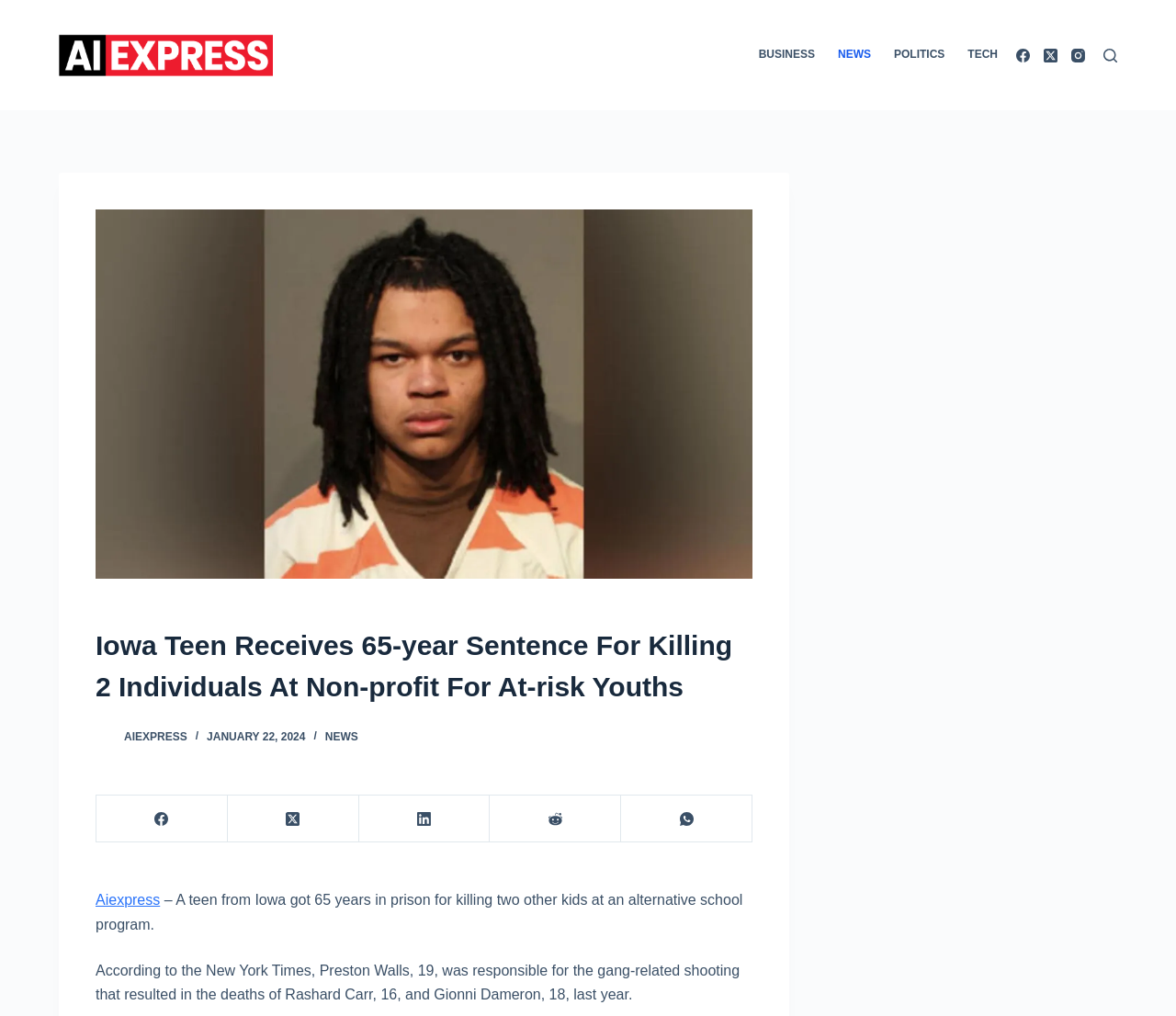What is the name of the news organization that reported the story?
Please answer the question with as much detail as possible using the screenshot.

I found the answer by reading the article content, specifically the sentence 'According to the New York Times, Preston Walls, 19, was responsible for the gang-related shooting that resulted in the deaths of Rashard Carr, 16, and Gionni Dameron, 18, last year.'